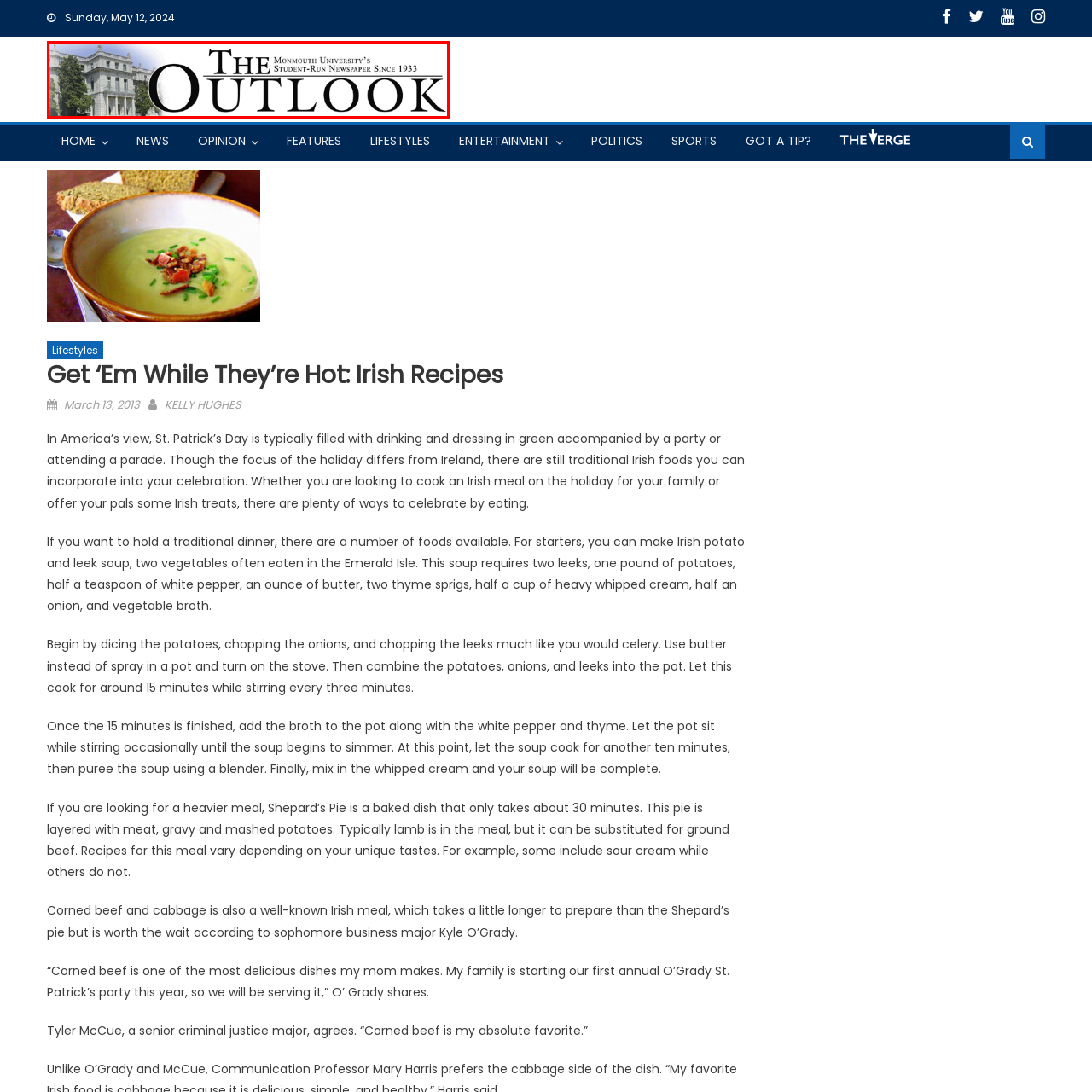In what year was the newspaper established?
Inspect the image within the red bounding box and answer concisely using one word or a short phrase.

1933